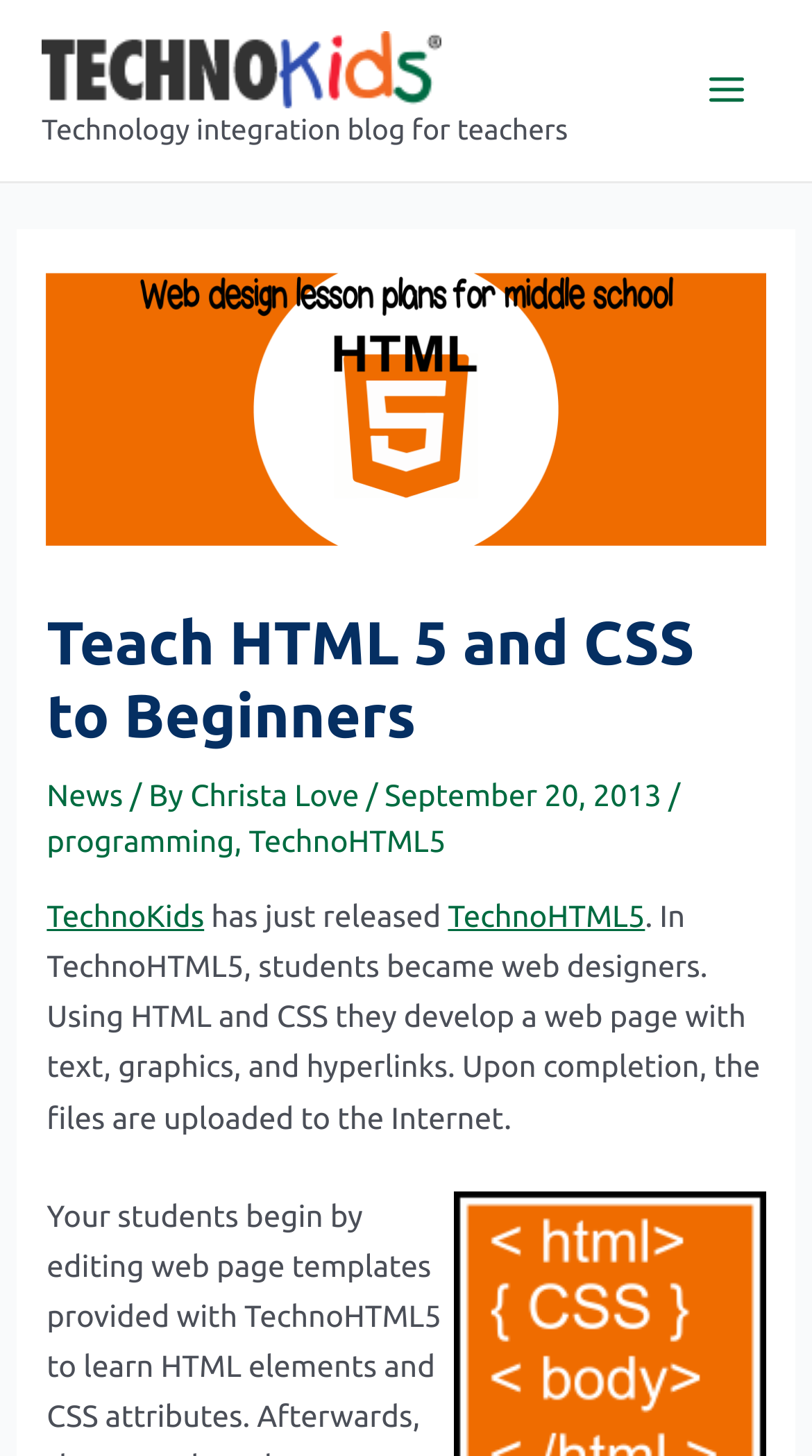What is the topic of the web page?
Using the image as a reference, answer the question in detail.

I found the answer by examining the heading element with the bounding box coordinates [0.058, 0.417, 0.942, 0.517], which contains the text 'Teach HTML 5 and CSS to Beginners'.